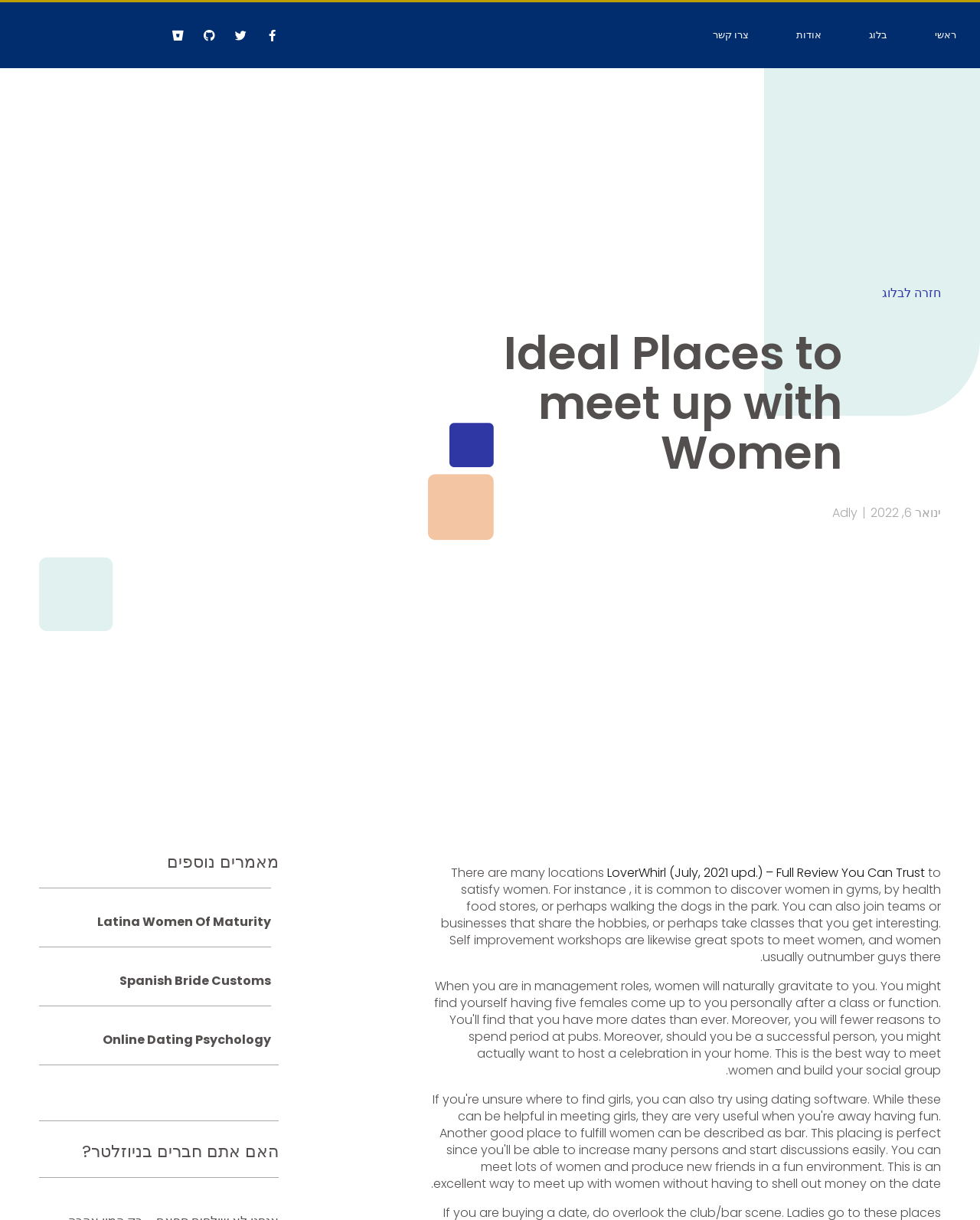Please indicate the bounding box coordinates for the clickable area to complete the following task: "read the 'Ideal Places to meet up with Women' heading". The coordinates should be specified as four float numbers between 0 and 1, i.e., [left, top, right, bottom].

[0.504, 0.269, 0.86, 0.392]